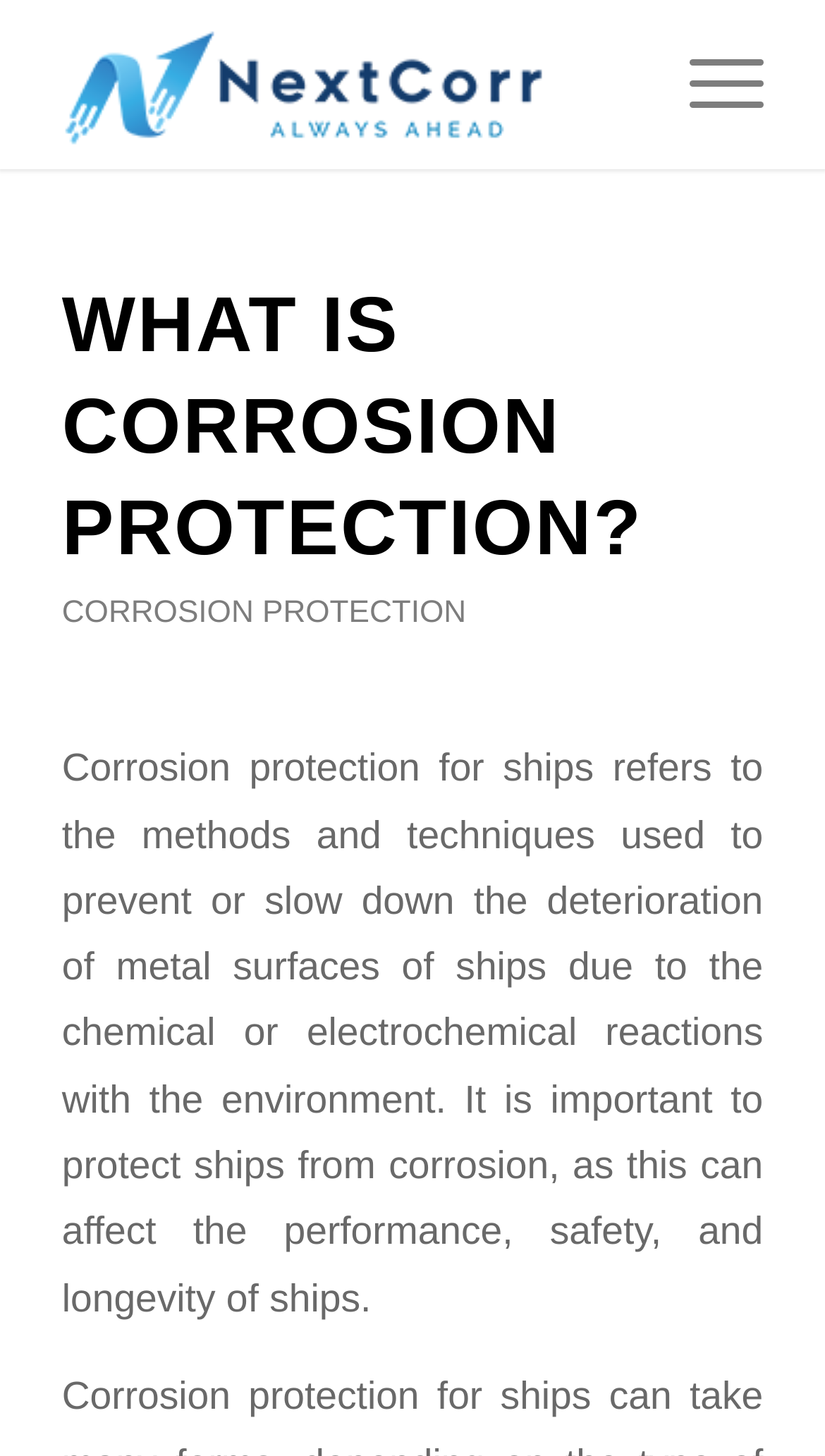What is the company name?
Look at the image and respond with a single word or a short phrase.

NextCorr Ltd.